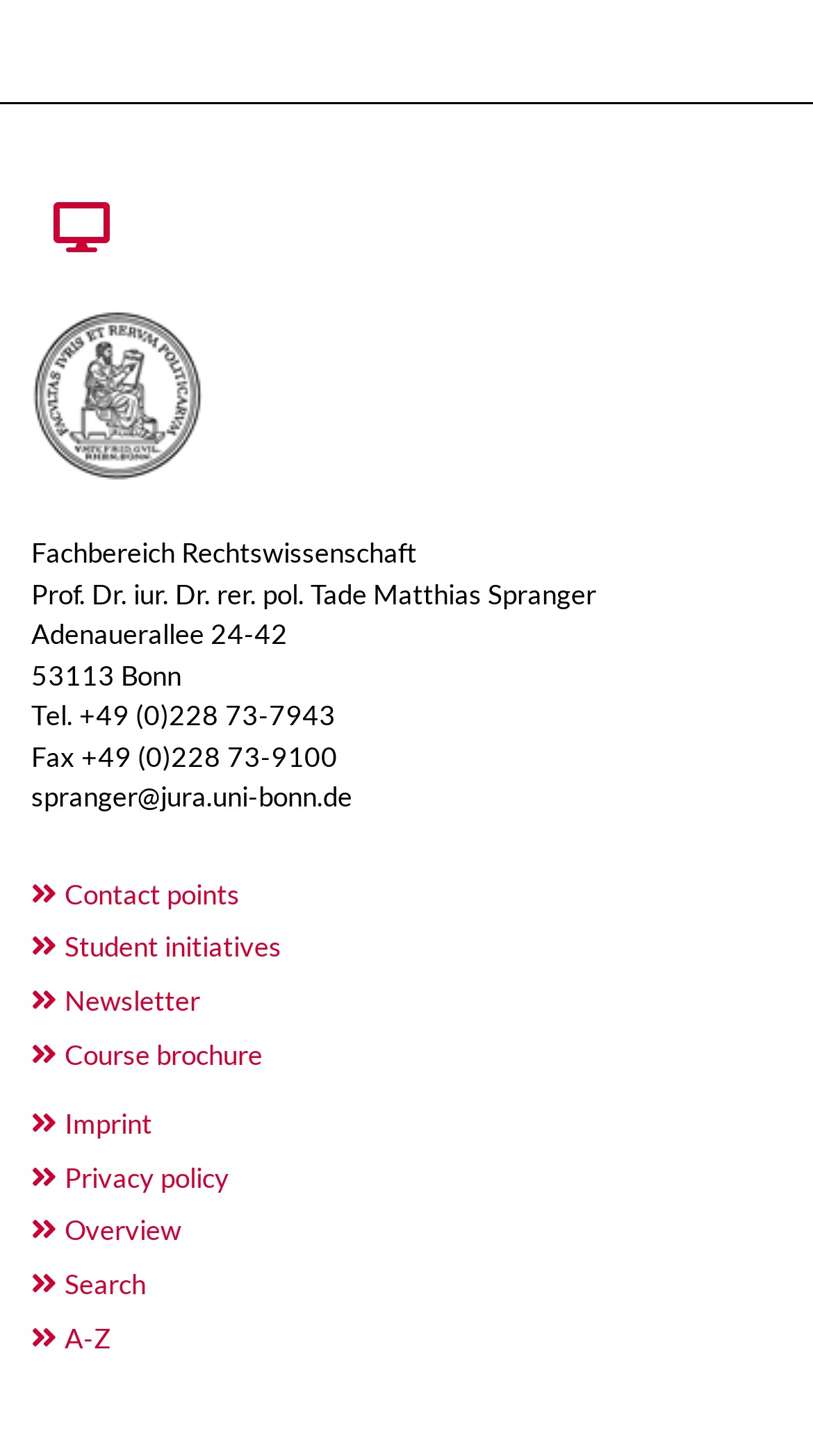Provide your answer in one word or a succinct phrase for the question: 
What is the name of the faculty?

Fachbereich Rechtswissenschaft